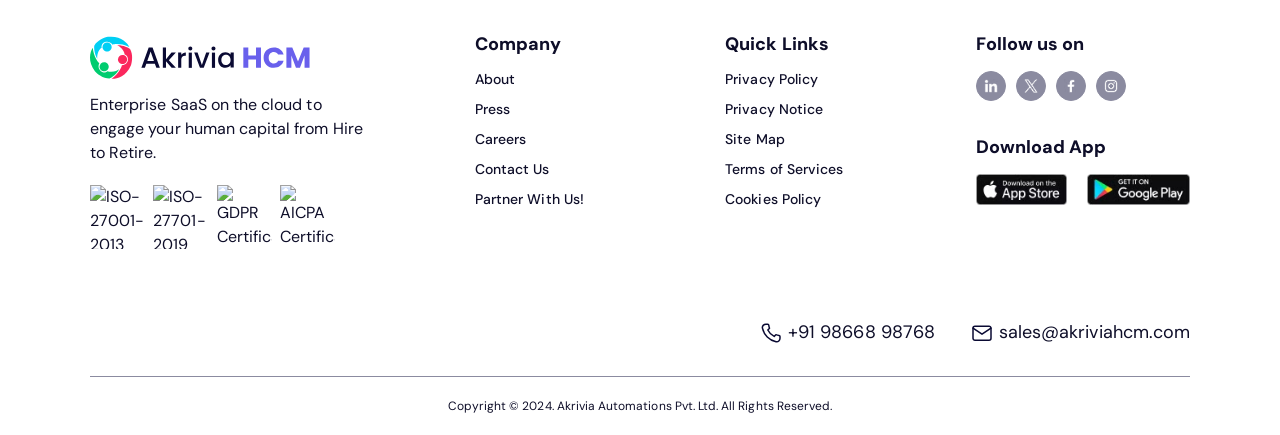What certifications does the company have?
Please provide a detailed answer to the question.

The webpage displays images of various certifications, including ISO-27001-2013, ISO-27701-2019, GDPR, and AICPA, indicating that the company has obtained these certifications.